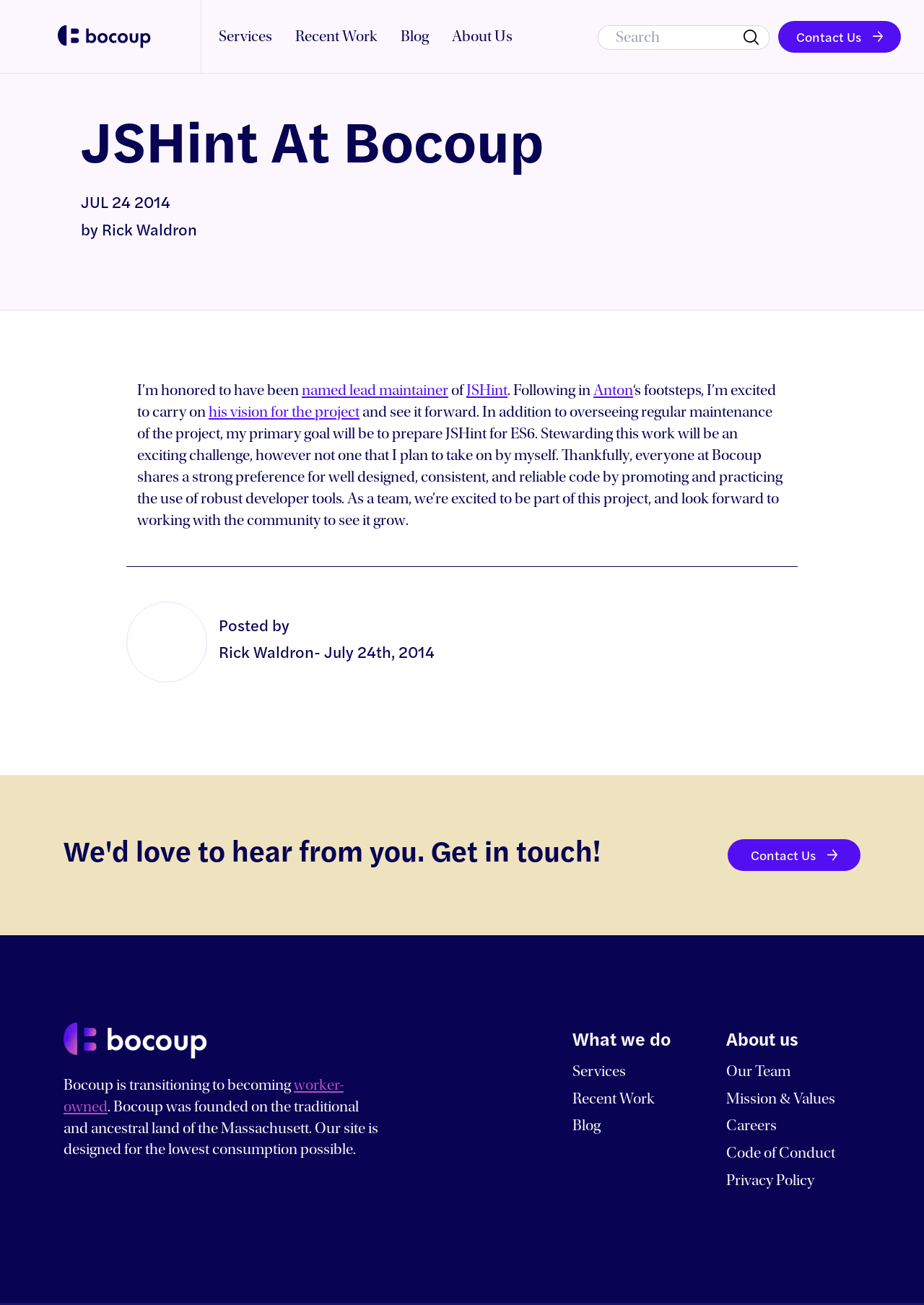Provide the bounding box coordinates, formatted as (top-left x, top-left y, bottom-right x, bottom-right y), with all values being floating point numbers between 0 and 1. Identify the bounding box of the UI element that matches the description: Contact Us

[0.788, 0.643, 0.931, 0.667]